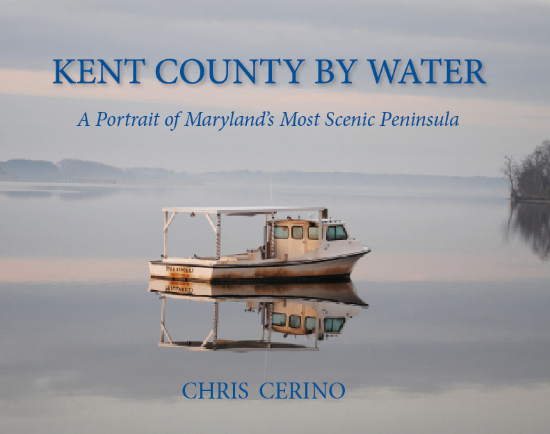Respond concisely with one word or phrase to the following query:
What is the subtitle of the book?

A Portrait of Maryland’s Most Scenic Peninsula